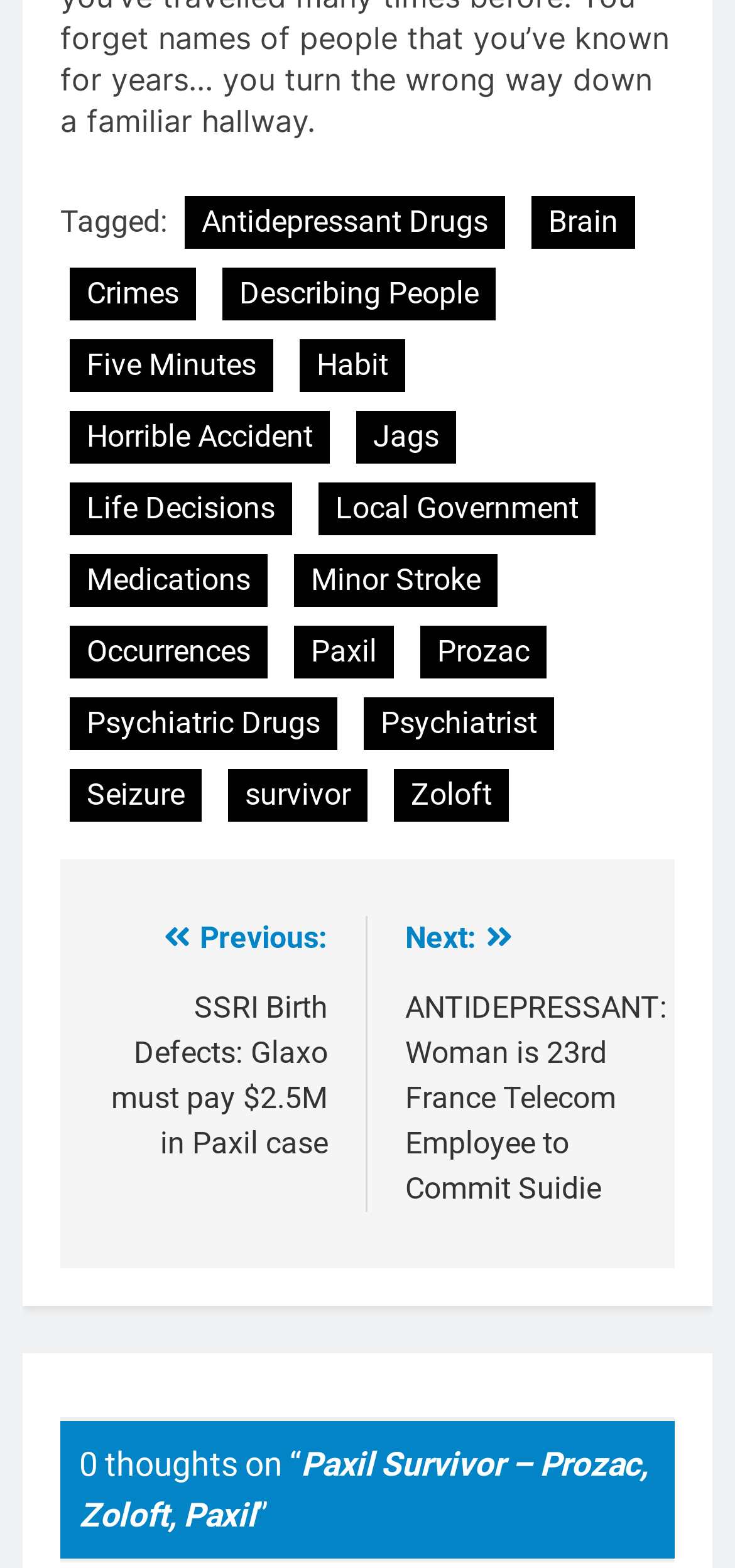What is the purpose of the navigation section?
Answer the question with a thorough and detailed explanation.

I examined the navigation section, which has a heading element with the text 'Post navigation'. This section appears to provide links to previous and next posts, allowing users to navigate through the website's content.